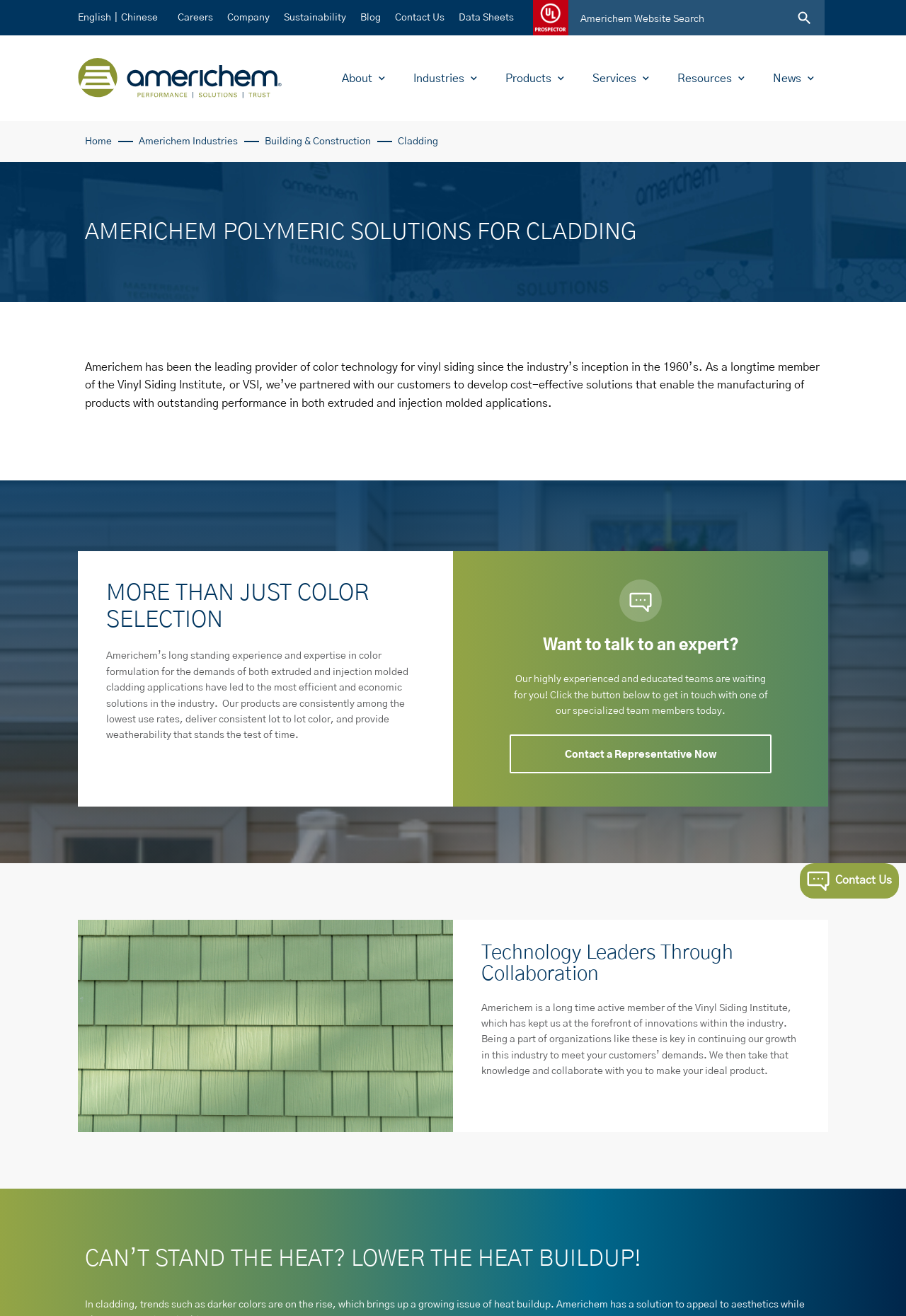What is the organization mentioned in the webpage?
Kindly give a detailed and elaborate answer to the question.

The organization mentioned in the webpage is Vinyl Siding Institute because it is mentioned in the text 'Americhem is a long time active member of the Vinyl Siding Institute, which has kept us at the forefront of innovations within the industry'.